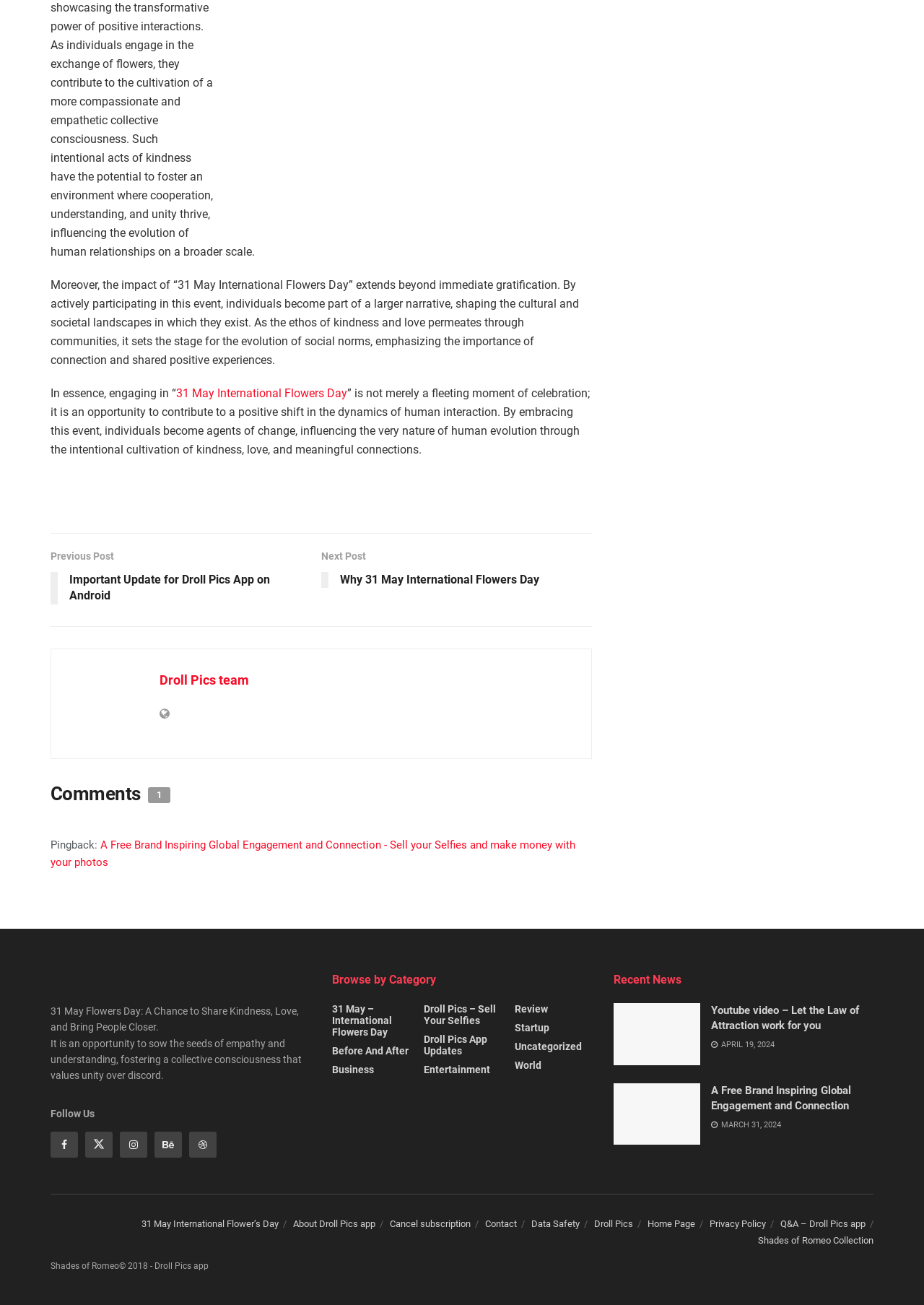Please determine the bounding box coordinates of the element to click in order to execute the following instruction: "Click on the 'Search' link". The coordinates should be four float numbers between 0 and 1, specified as [left, top, right, bottom].

None